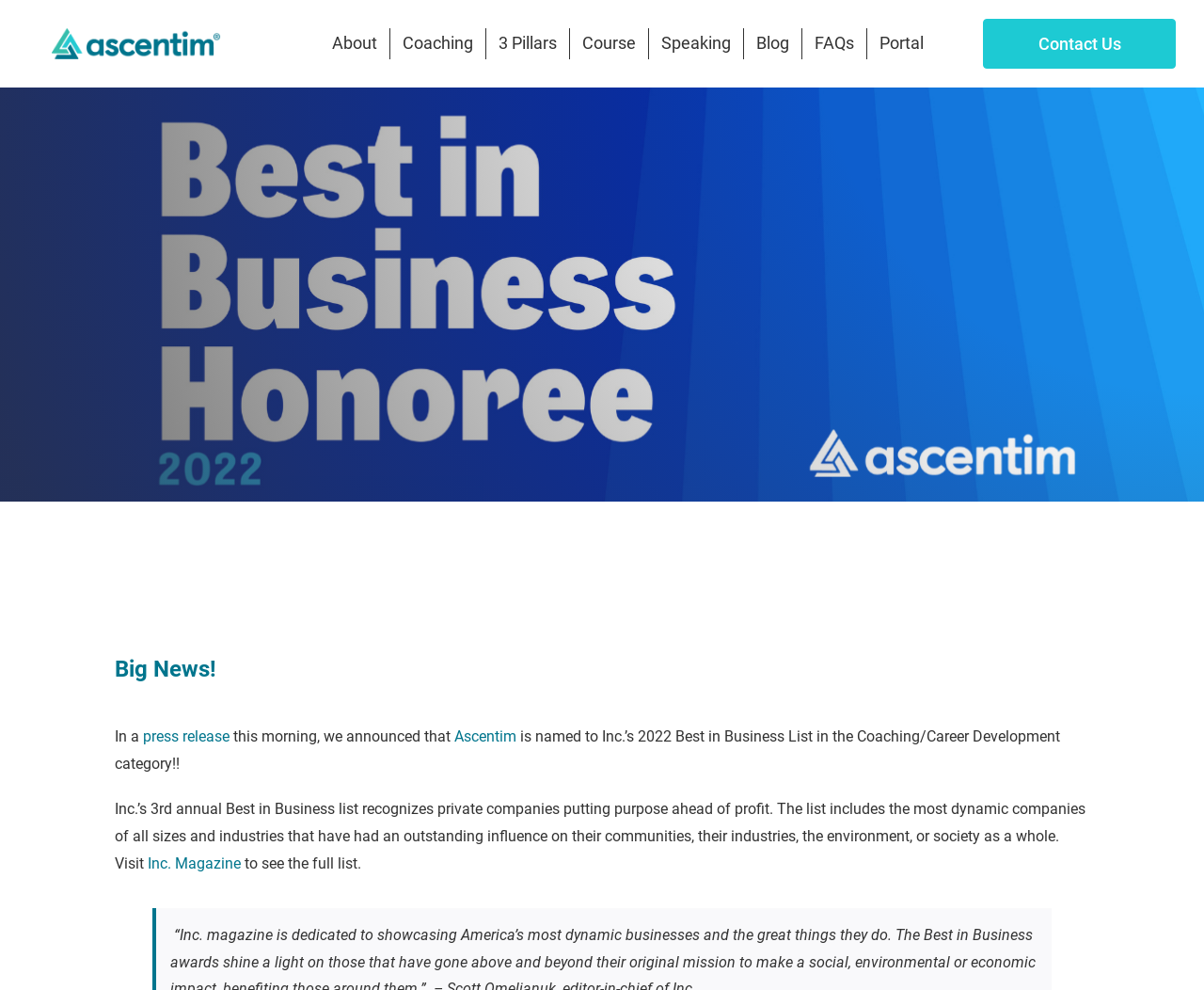Find and provide the bounding box coordinates for the UI element described here: "Coaching". The coordinates should be given as four float numbers between 0 and 1: [left, top, right, bottom].

[0.324, 0.029, 0.404, 0.06]